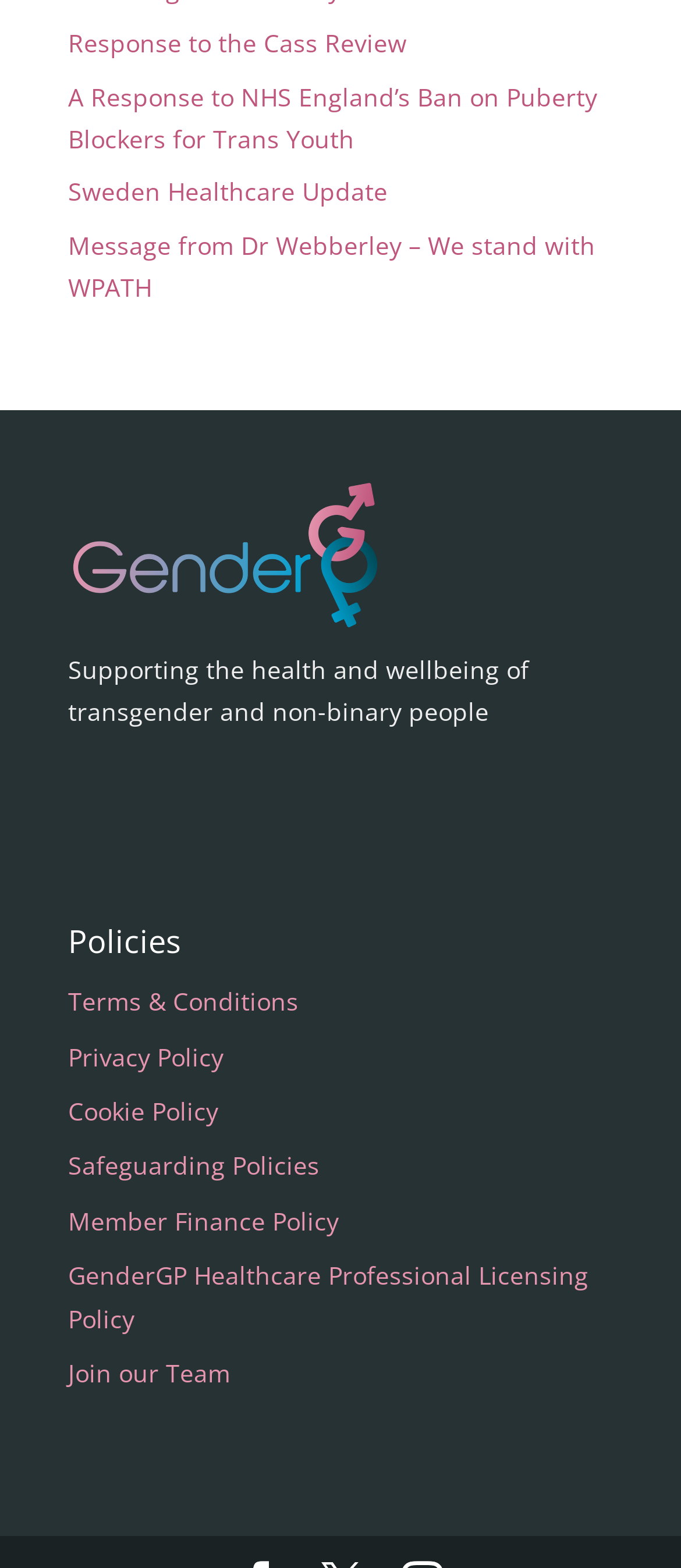Pinpoint the bounding box coordinates for the area that should be clicked to perform the following instruction: "Explore 'Join our Team'".

[0.1, 0.865, 0.338, 0.886]